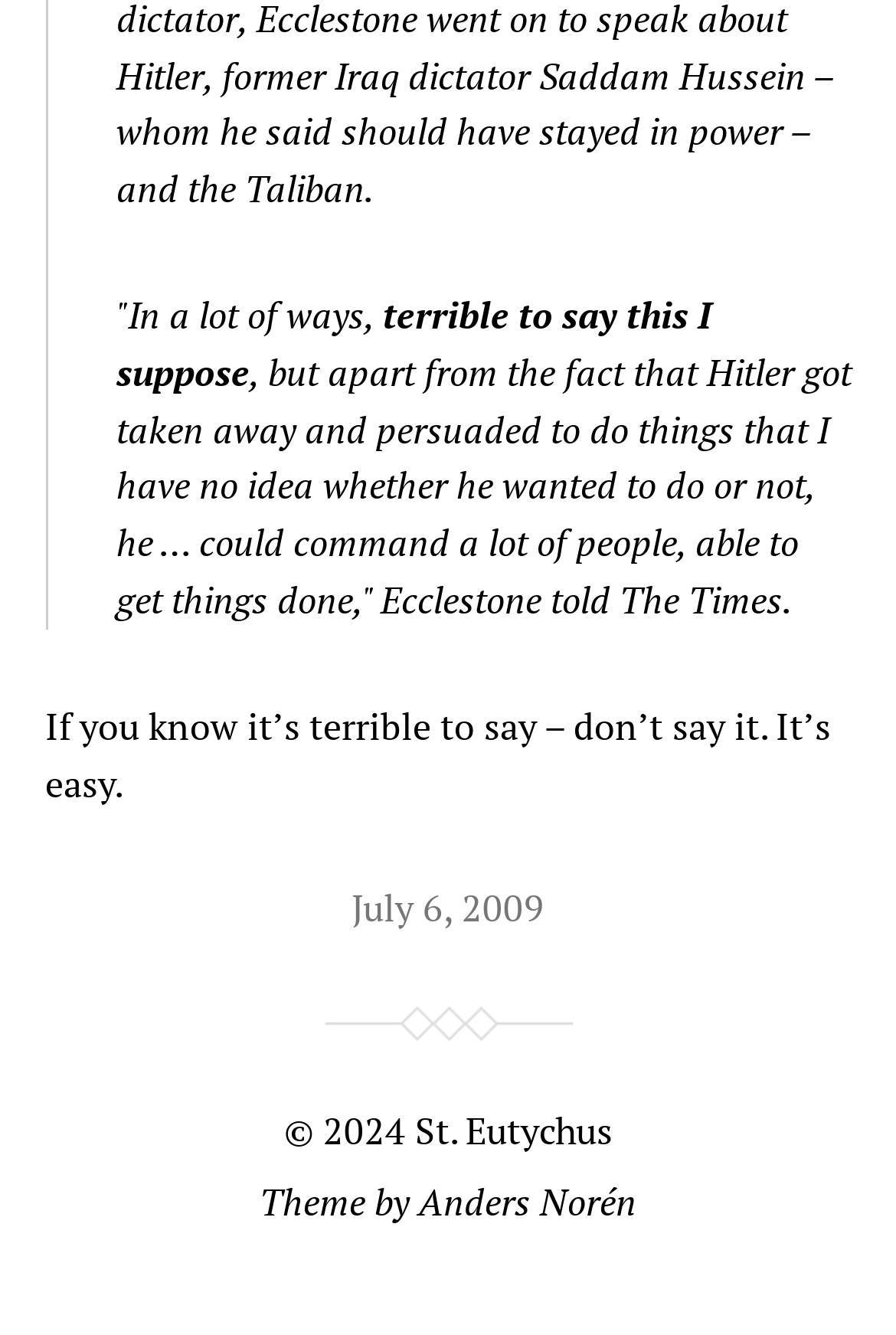Please provide a detailed answer to the question below by examining the image:
What is the date mentioned in the article?

The date is mentioned in the link element with ID 67, which contains the text 'July 6, 2009'.